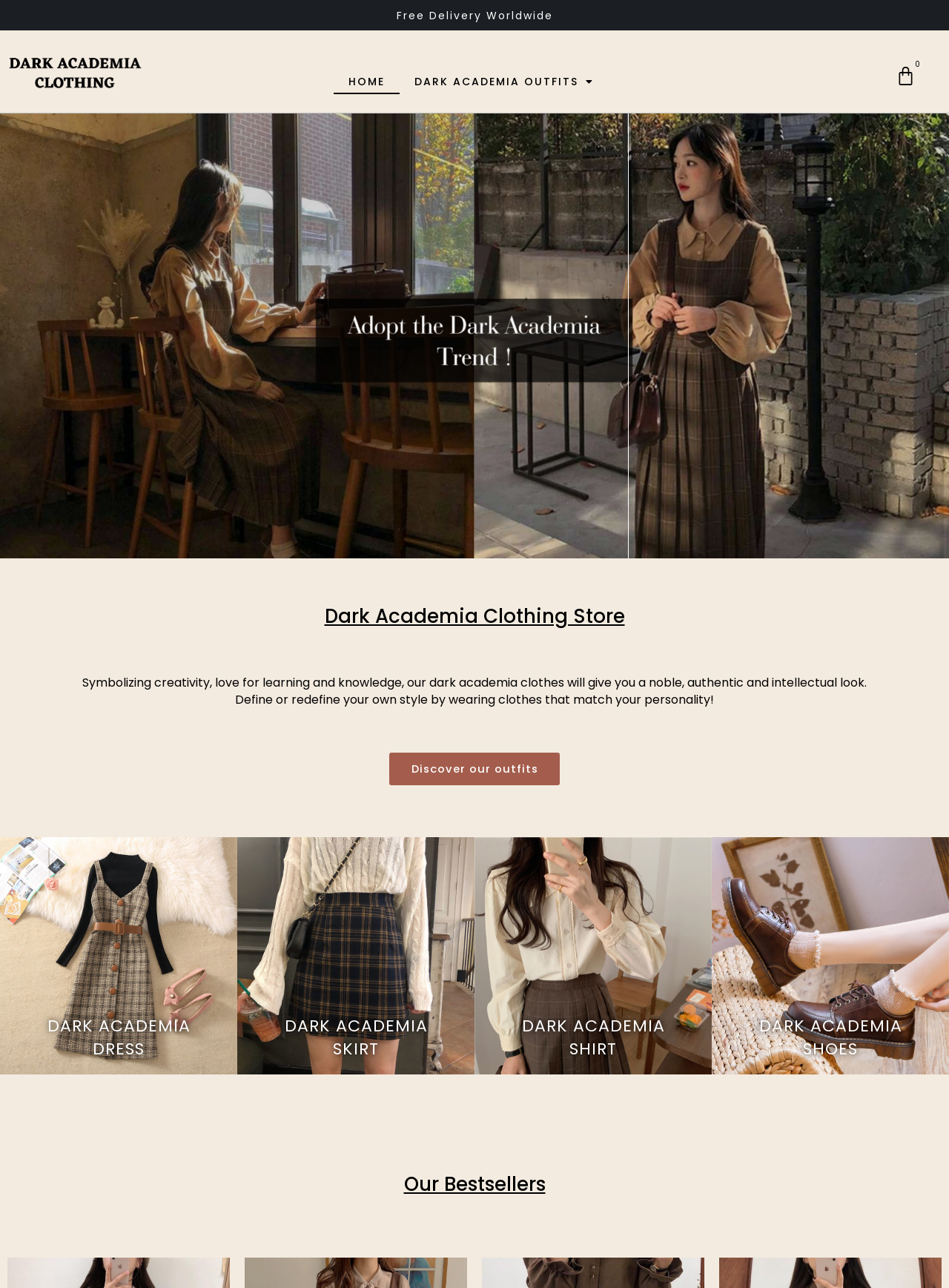Determine the bounding box coordinates of the element that should be clicked to execute the following command: "Explore the 'Dark Academia Dress' collection".

[0.0, 0.651, 0.25, 0.835]